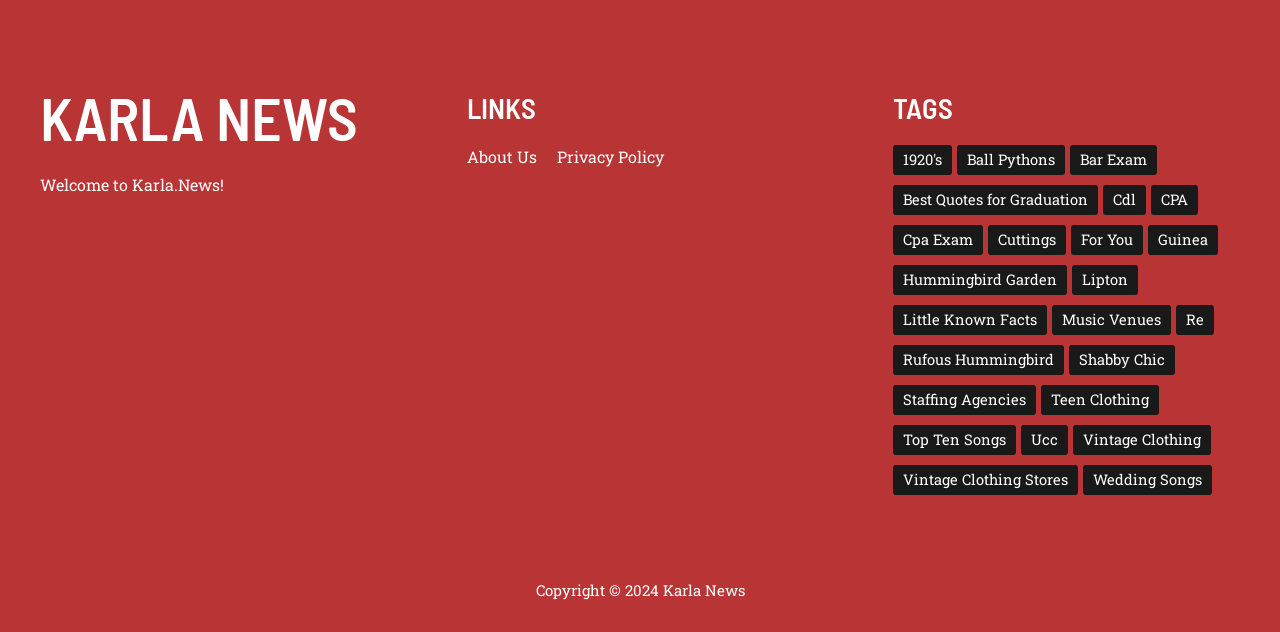How many sections are on the webpage?
Examine the image and provide an in-depth answer to the question.

I identified three main sections on the webpage: 'KARLA NEWS', 'LINKS', and 'TAGS'.